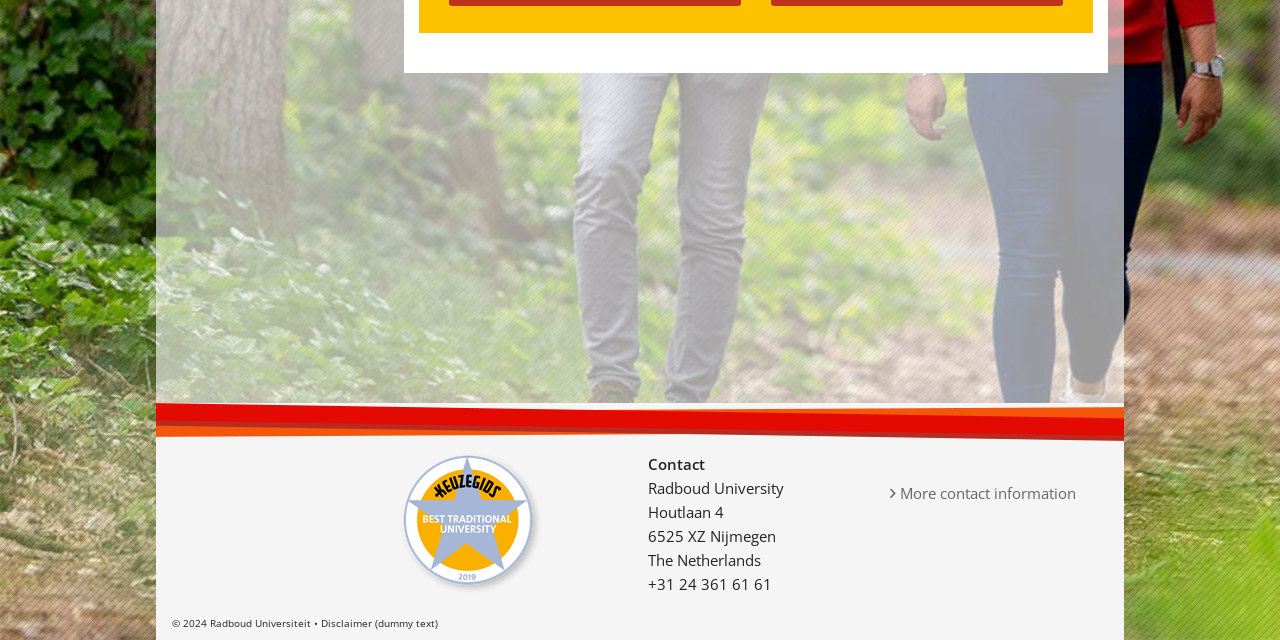Locate the bounding box of the UI element described by: "More contact information" in the given webpage screenshot.

[0.695, 0.755, 0.841, 0.786]